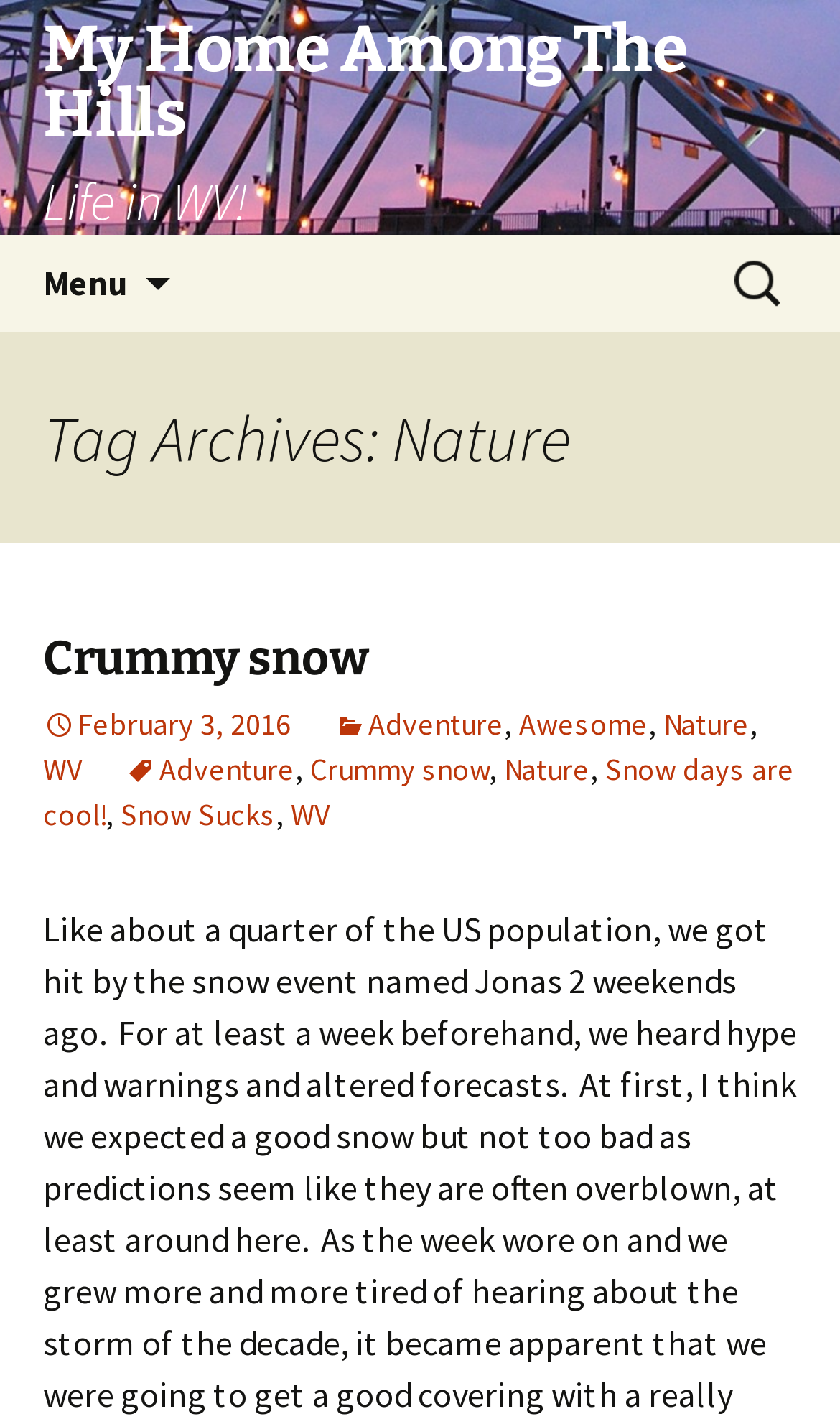Pinpoint the bounding box coordinates of the clickable area necessary to execute the following instruction: "View the 'Nature' category". The coordinates should be given as four float numbers between 0 and 1, namely [left, top, right, bottom].

[0.79, 0.496, 0.892, 0.523]